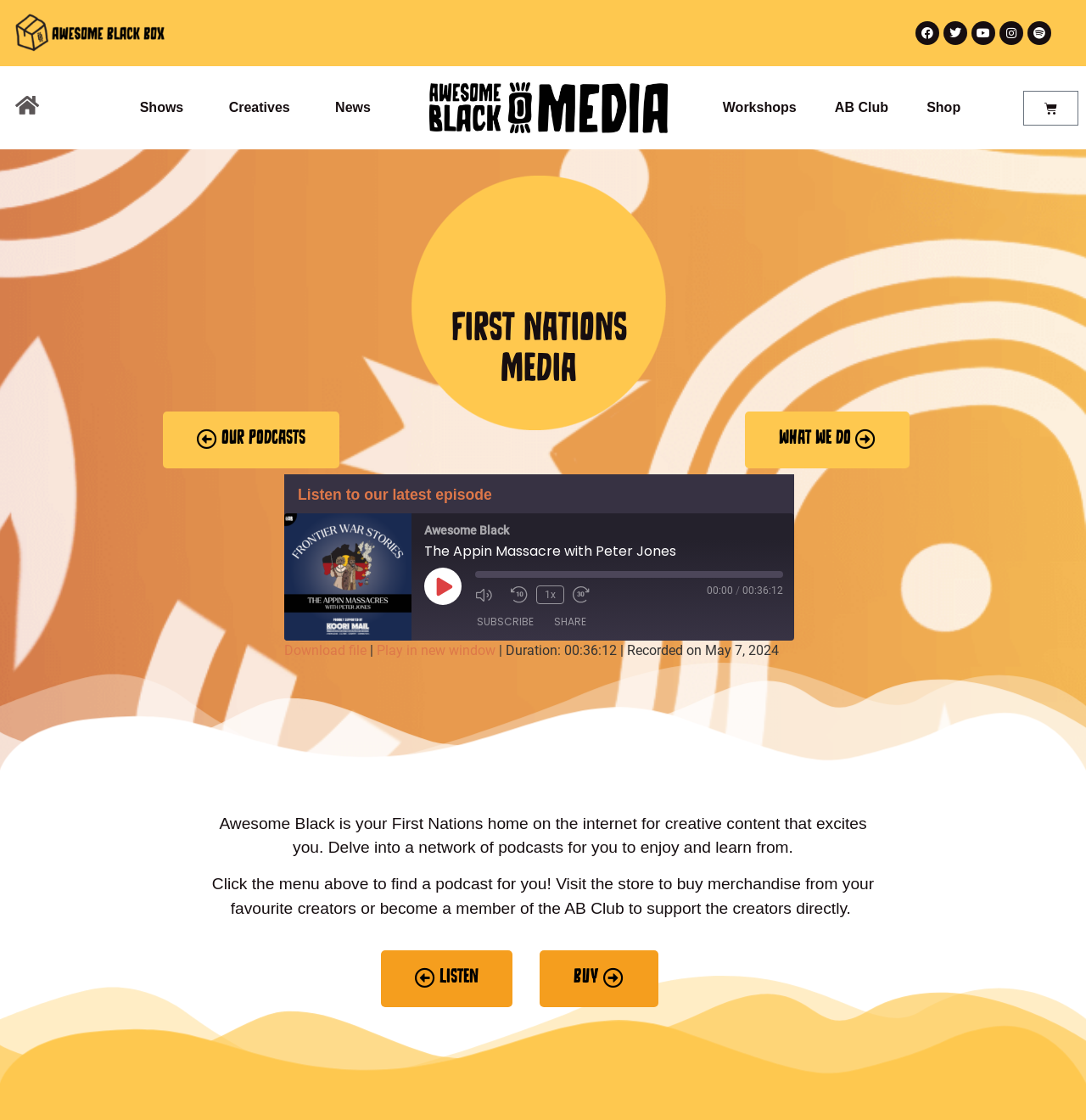What is the name of the organization?
Based on the content of the image, thoroughly explain and answer the question.

I found the answer by looking at the image element that says 'Awesome Black' which is located above the 'Listen to our latest episode' heading.